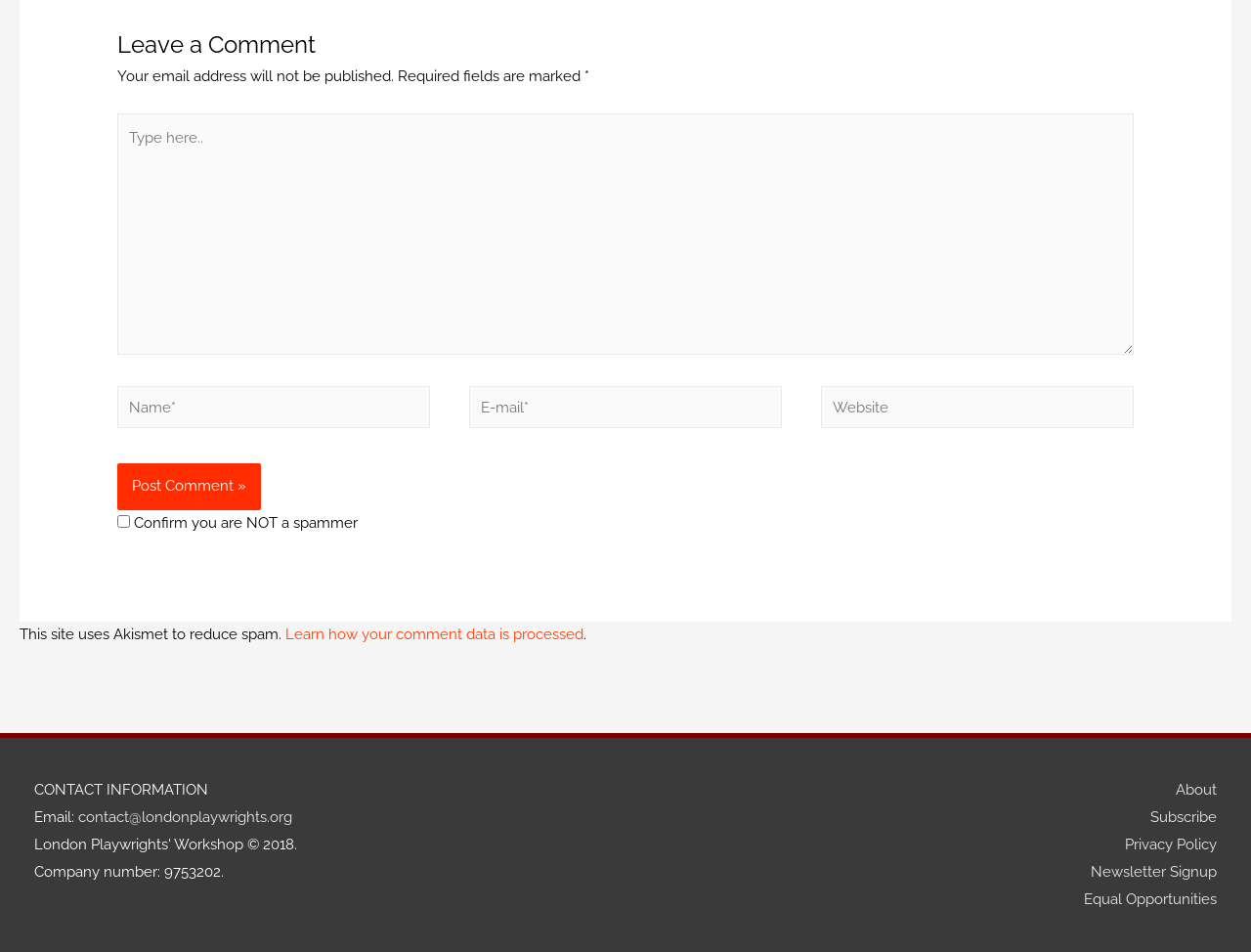What is the email address to contact the organization?
Refer to the image and give a detailed response to the question.

The email address is provided in the CONTACT INFORMATION section, which is located at the bottom of the webpage, and is linked as a clickable email address.